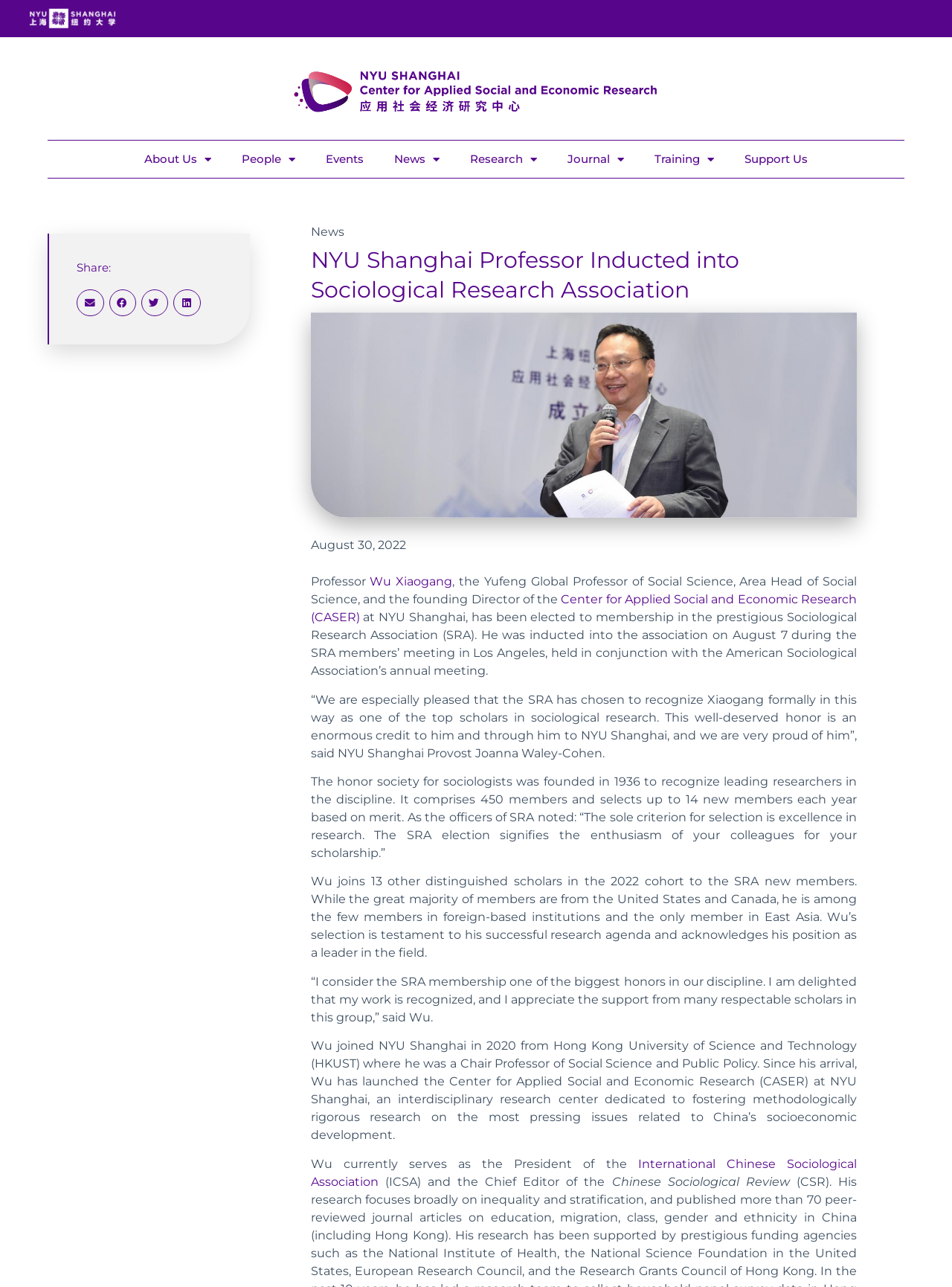Explain in detail what you observe on this webpage.

The webpage is about NYU Shanghai Professor Wu Xiaogang being inducted into the Sociological Research Association. At the top, there are two header sections with links to various pages, including "About Us", "People", "Events", "News", "Research", "Journal", and "Training". Below these headers, there is a section with social media sharing buttons.

The main content of the page is divided into two columns. On the left, there is a heading "News" with a link to the news page. Below this, there is a heading with the title of the news article, "NYU Shanghai Professor Inducted into Sociological Research Association", accompanied by an image.

On the right, there is a detailed article about Professor Wu Xiaogang's induction into the Sociological Research Association. The article starts with the date "August 30, 2022" and then describes Professor Wu's achievement, including quotes from NYU Shanghai Provost Joanna Waley-Cohen and Professor Wu himself. The article also provides information about the Sociological Research Association and its selection process.

Throughout the article, there are links to related pages, such as the Center for Applied Social and Economic Research (CASER) and the International Chinese Sociological Association. The article is divided into several paragraphs, each describing a different aspect of Professor Wu's achievement and its significance.